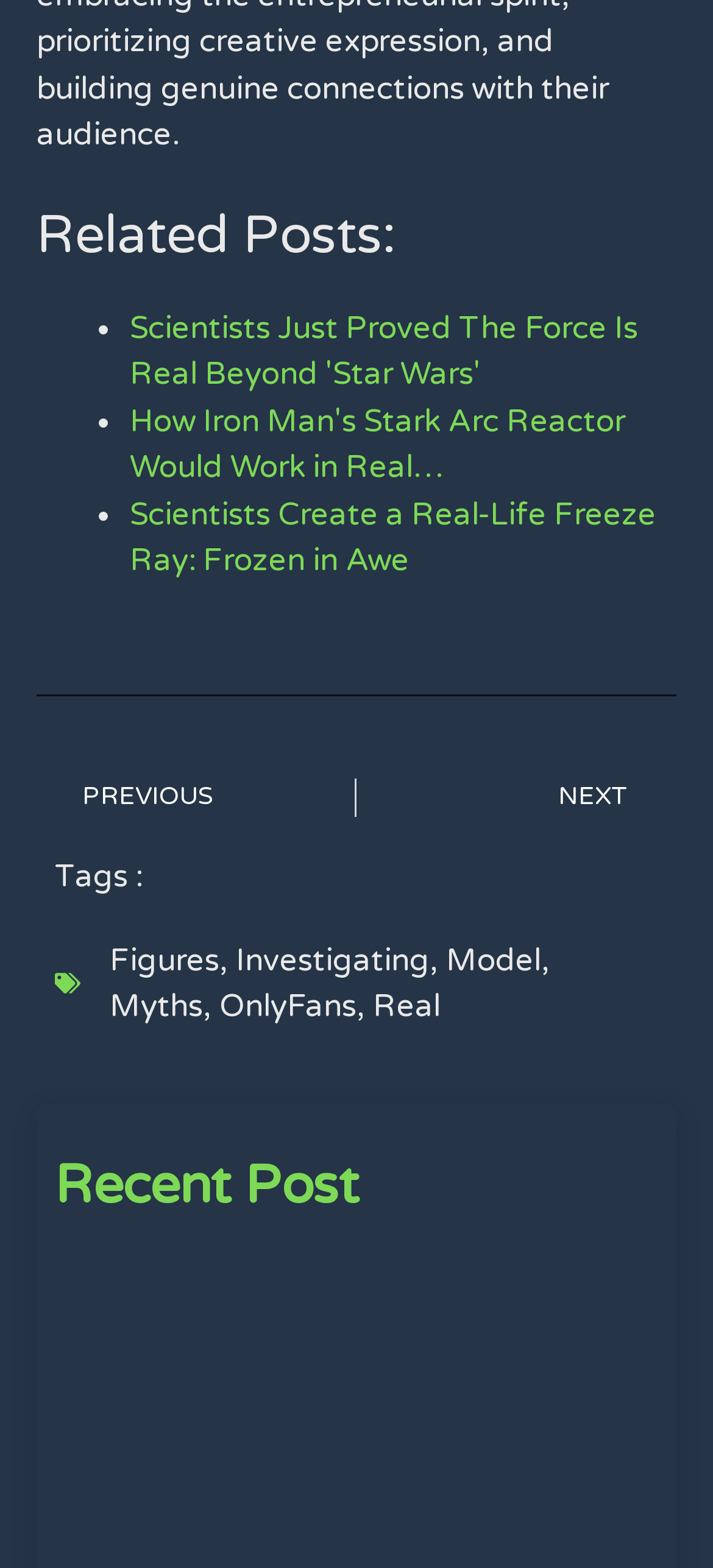Locate the bounding box coordinates of the element that should be clicked to fulfill the instruction: "view post tagged with 'Figures'".

[0.154, 0.6, 0.308, 0.625]